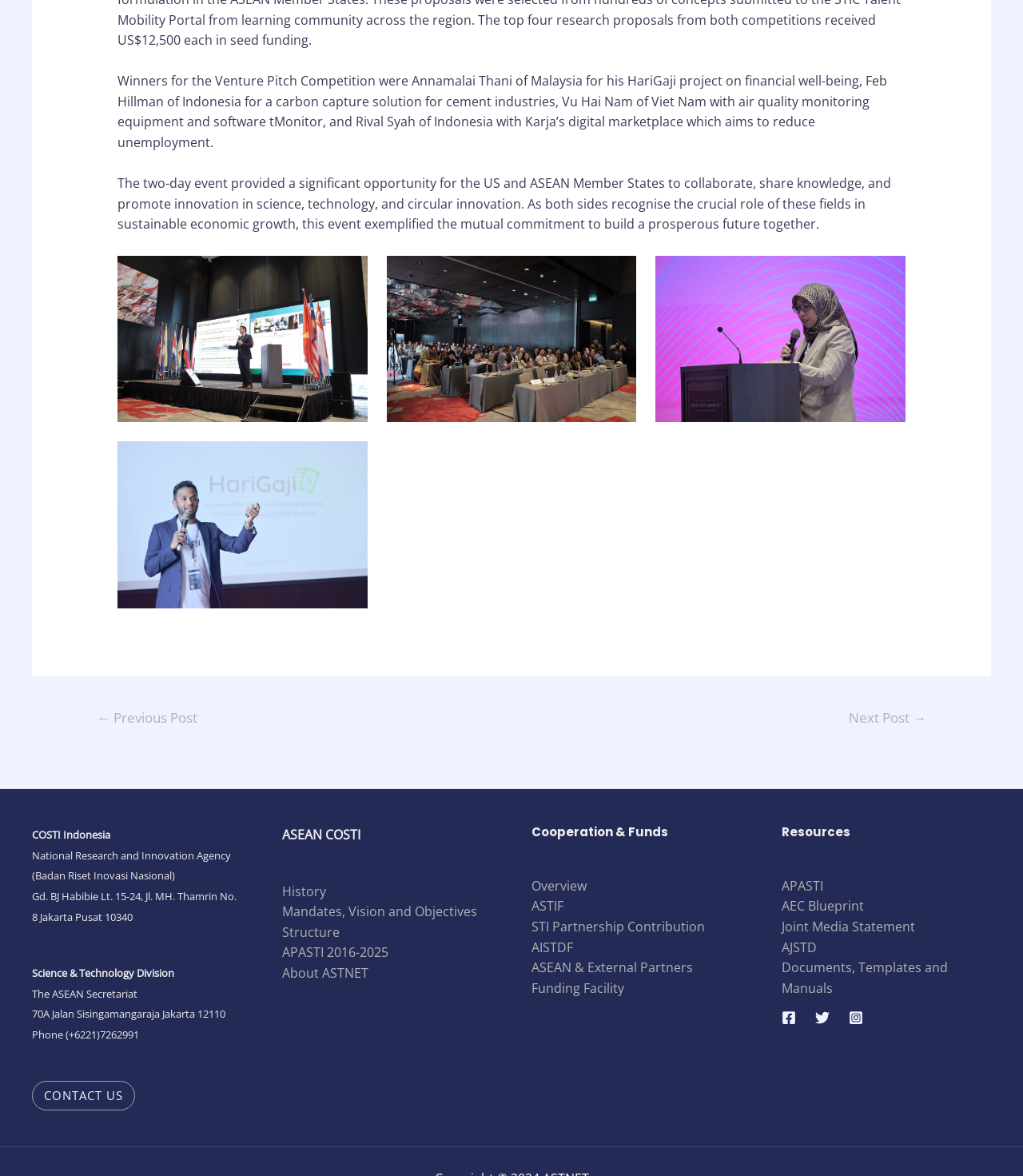Please identify the bounding box coordinates of where to click in order to follow the instruction: "Click on the 'Next Post →' link".

[0.81, 0.599, 0.926, 0.626]